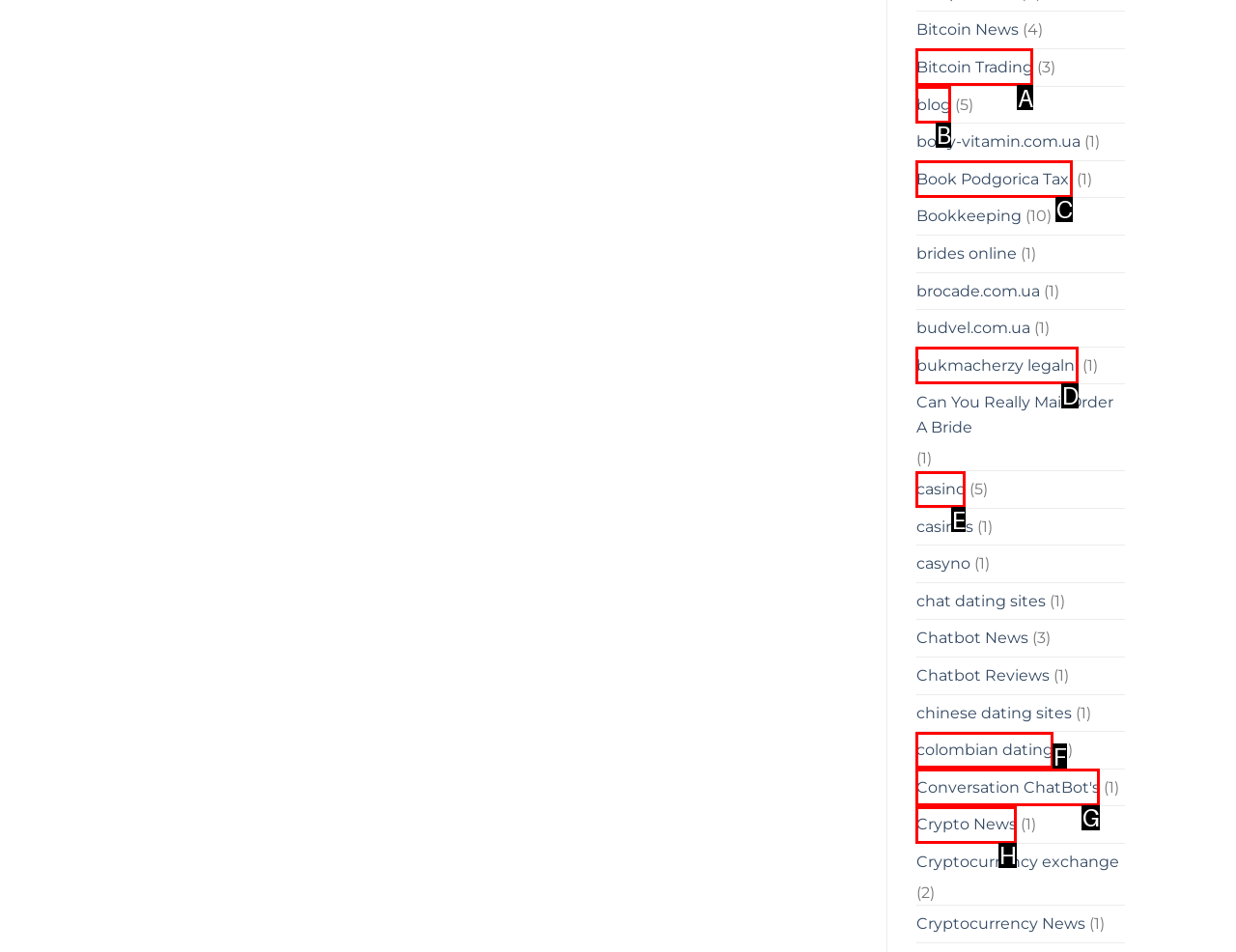Find the option that aligns with: Book Podgorica Taxi
Provide the letter of the corresponding option.

C